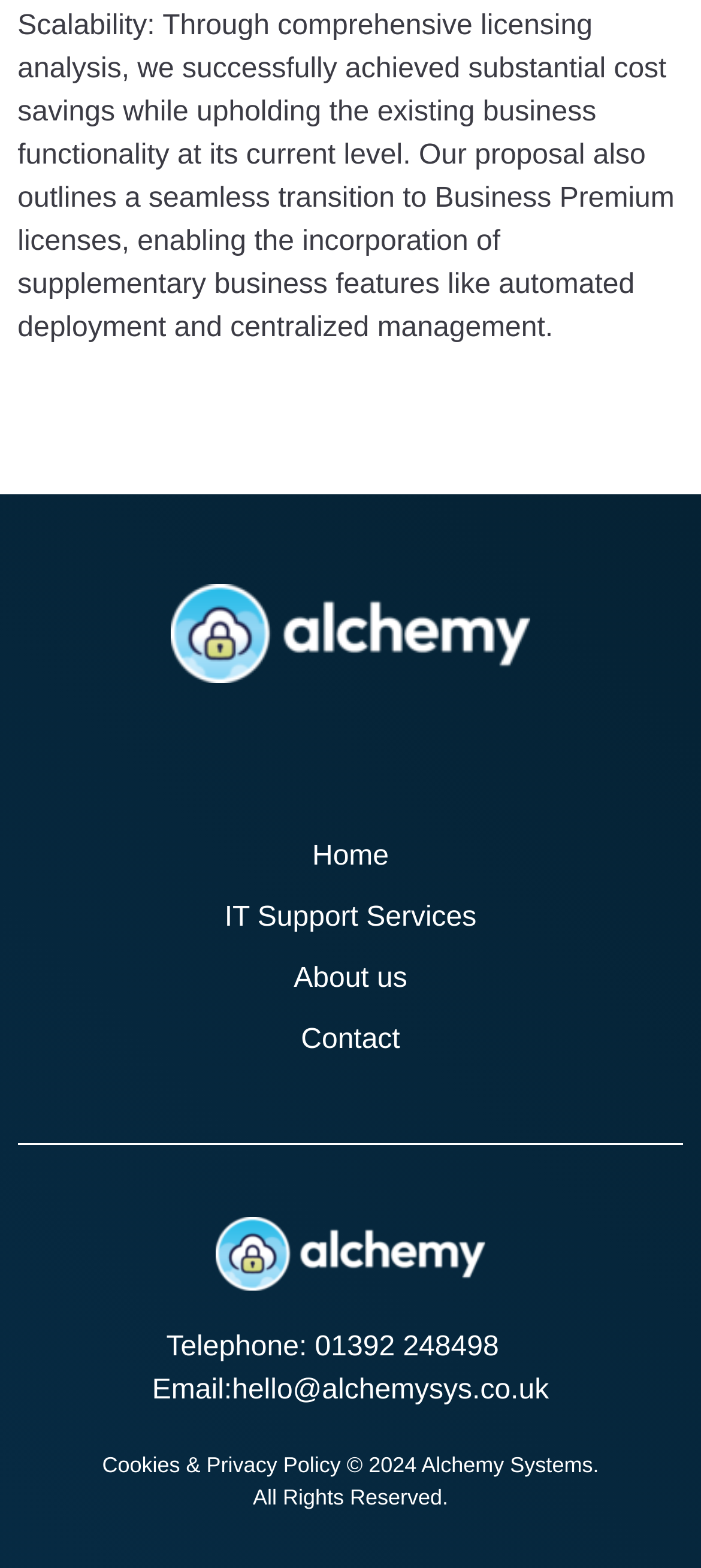Locate the bounding box coordinates of the element that needs to be clicked to carry out the instruction: "View IT Support Services". The coordinates should be given as four float numbers ranging from 0 to 1, i.e., [left, top, right, bottom].

[0.32, 0.575, 0.68, 0.595]